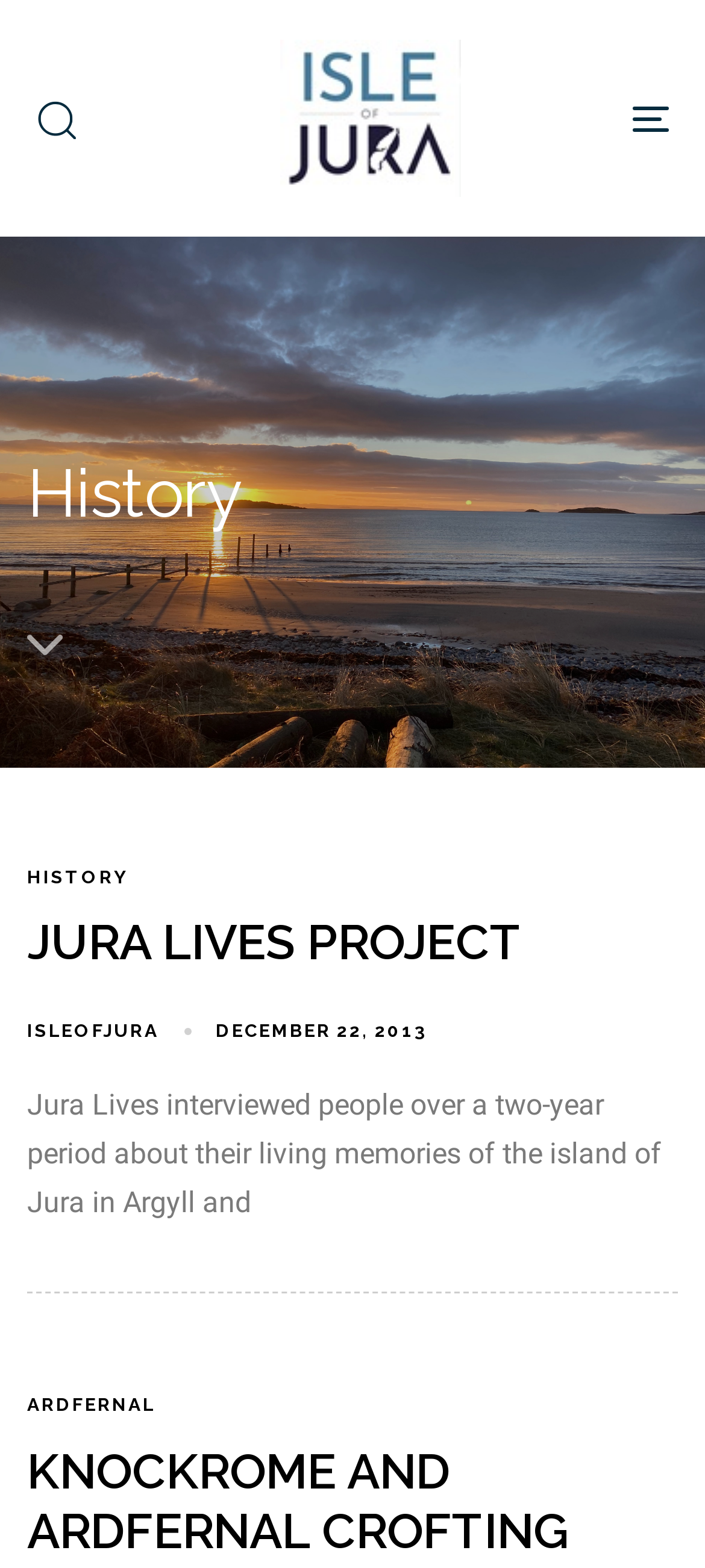Find the bounding box coordinates of the element to click in order to complete the given instruction: "Go to ARDFERNAL."

[0.038, 0.89, 0.221, 0.904]